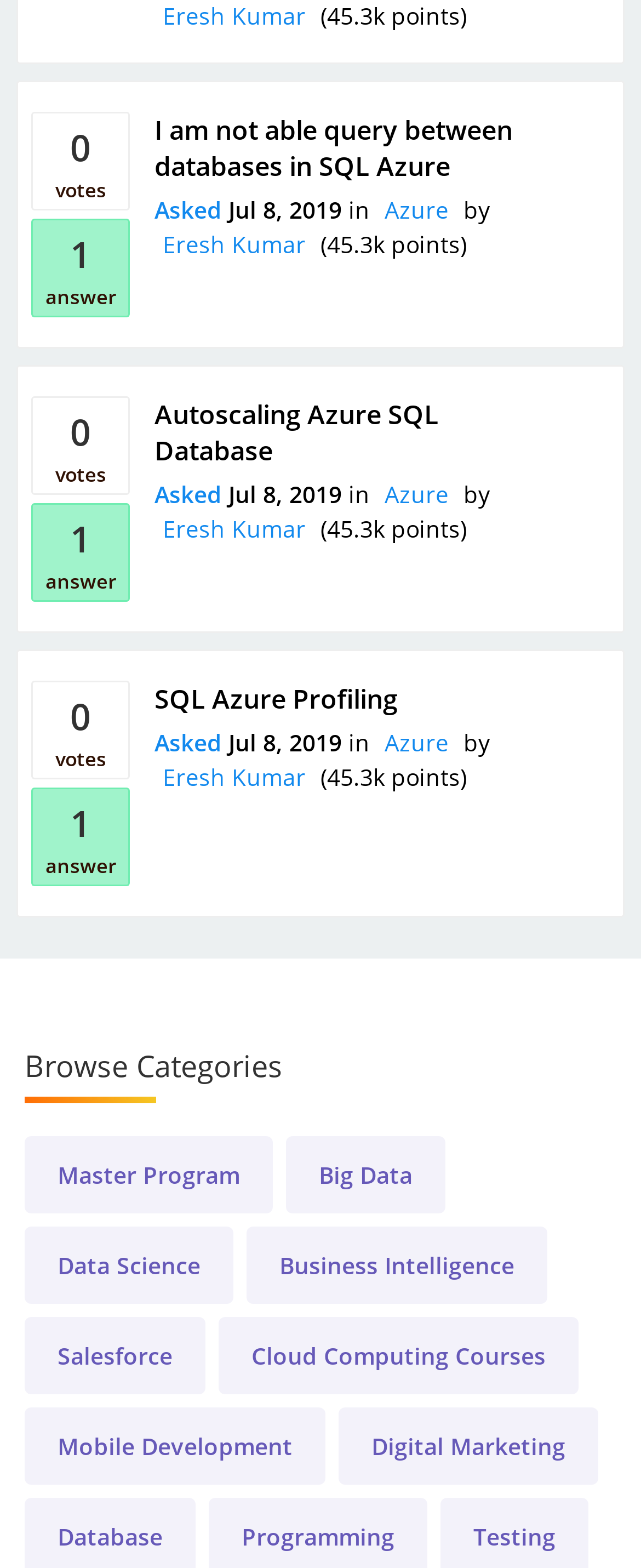What is the category listed below 'Master Program'?
Based on the screenshot, provide a one-word or short-phrase response.

Big Data